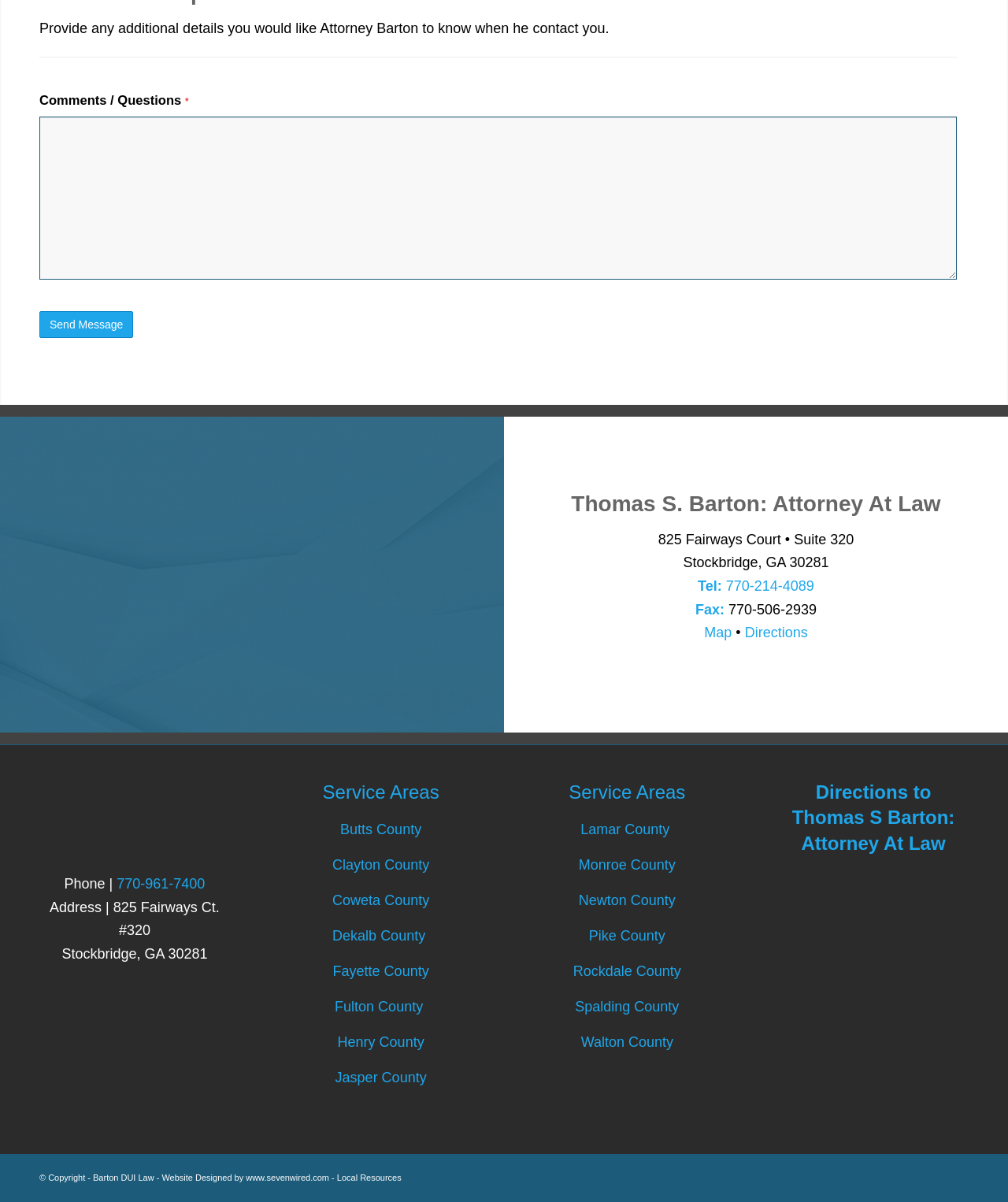Locate and provide the bounding box coordinates for the HTML element that matches this description: "www.sevenwired.com".

[0.244, 0.976, 0.327, 0.984]